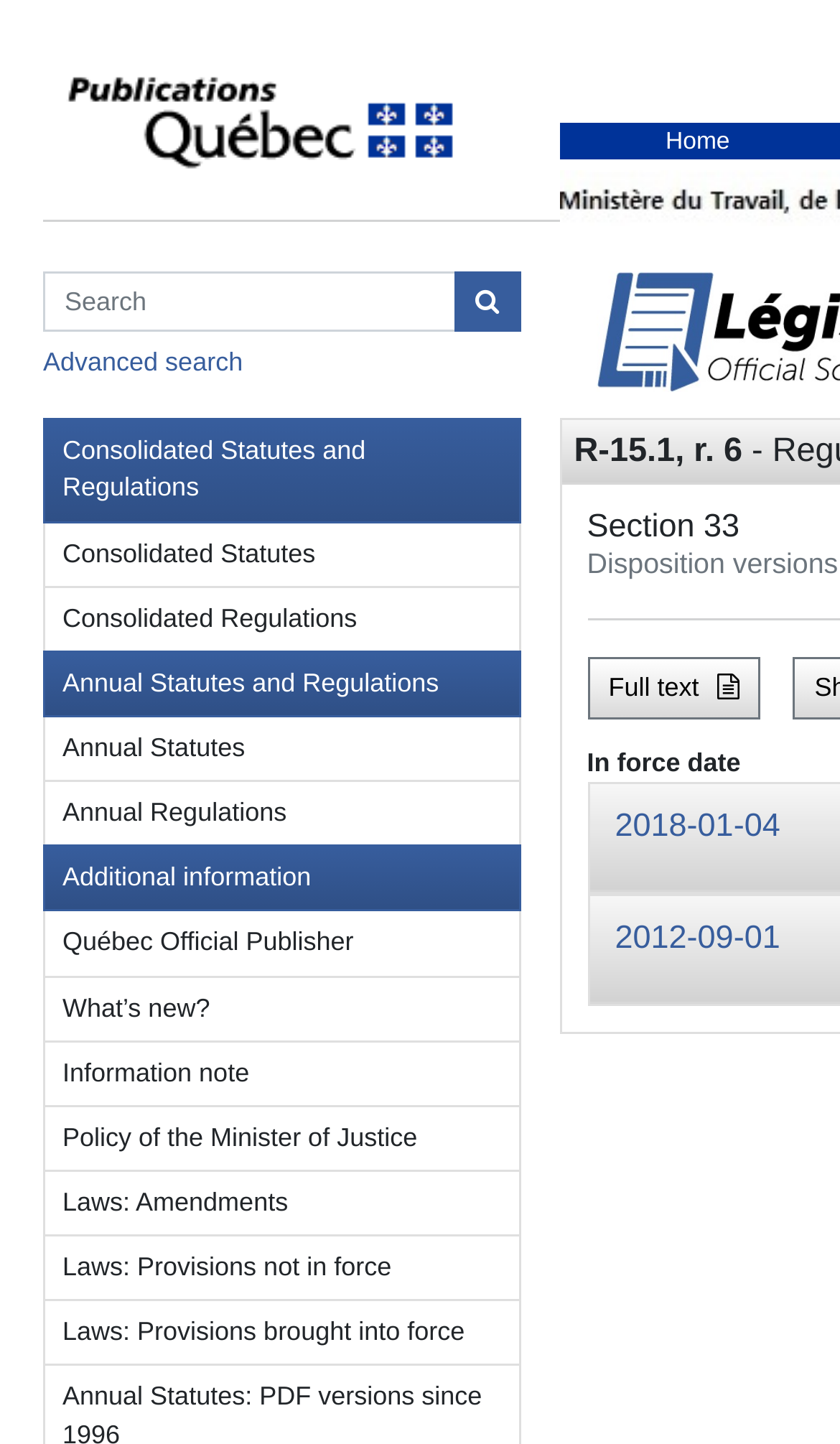Determine the bounding box coordinates of the target area to click to execute the following instruction: "View Consolidated Statutes."

[0.051, 0.362, 0.619, 0.407]